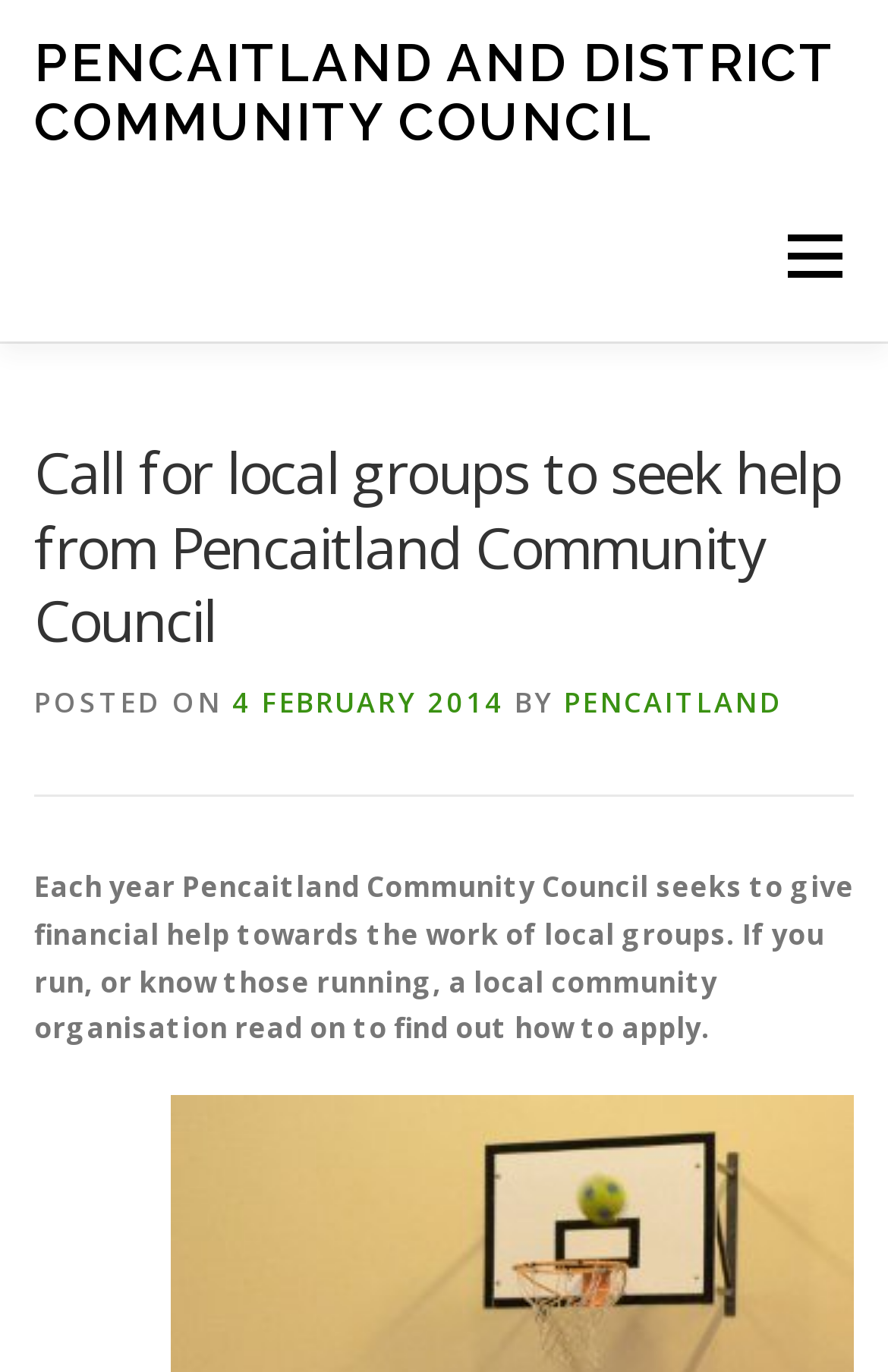What is the name of the community council?
Respond to the question with a single word or phrase according to the image.

Pencaitland Community Council